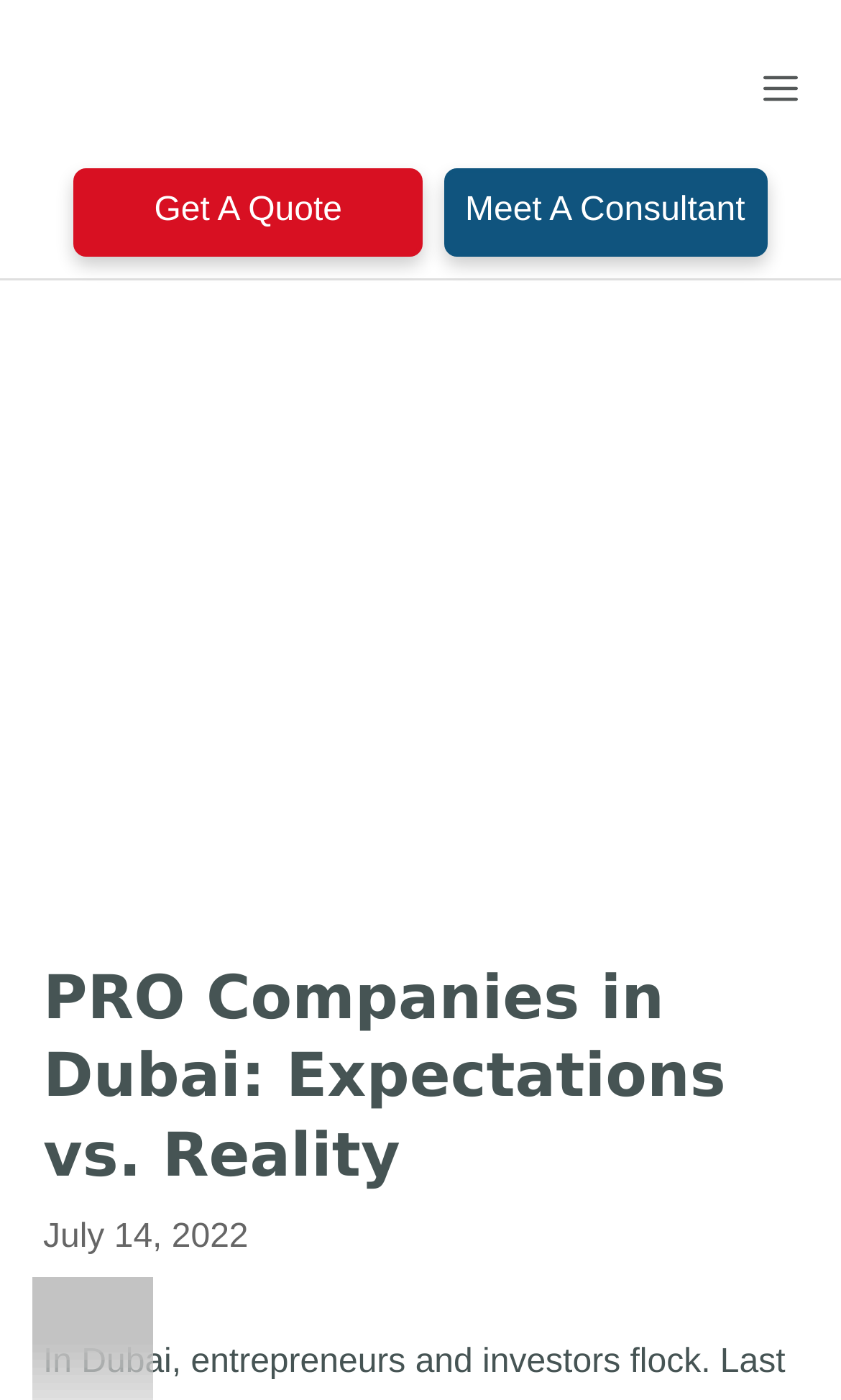Determine the main headline from the webpage and extract its text.

PRO Companies in Dubai: Expectations vs. Reality